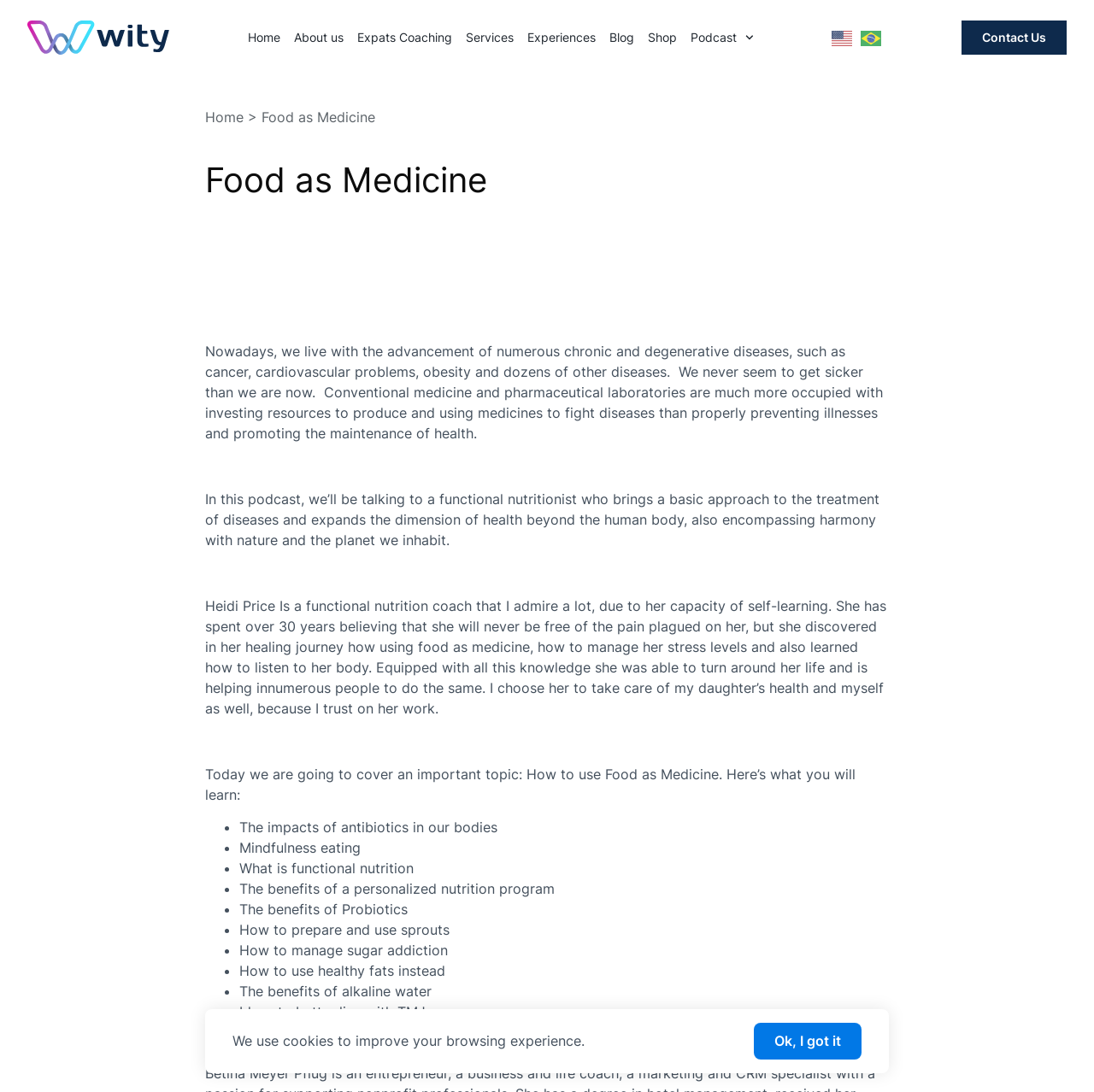Please provide a brief answer to the following inquiry using a single word or phrase:
What is the purpose of the link 'Contact Us'?

To contact the website owner